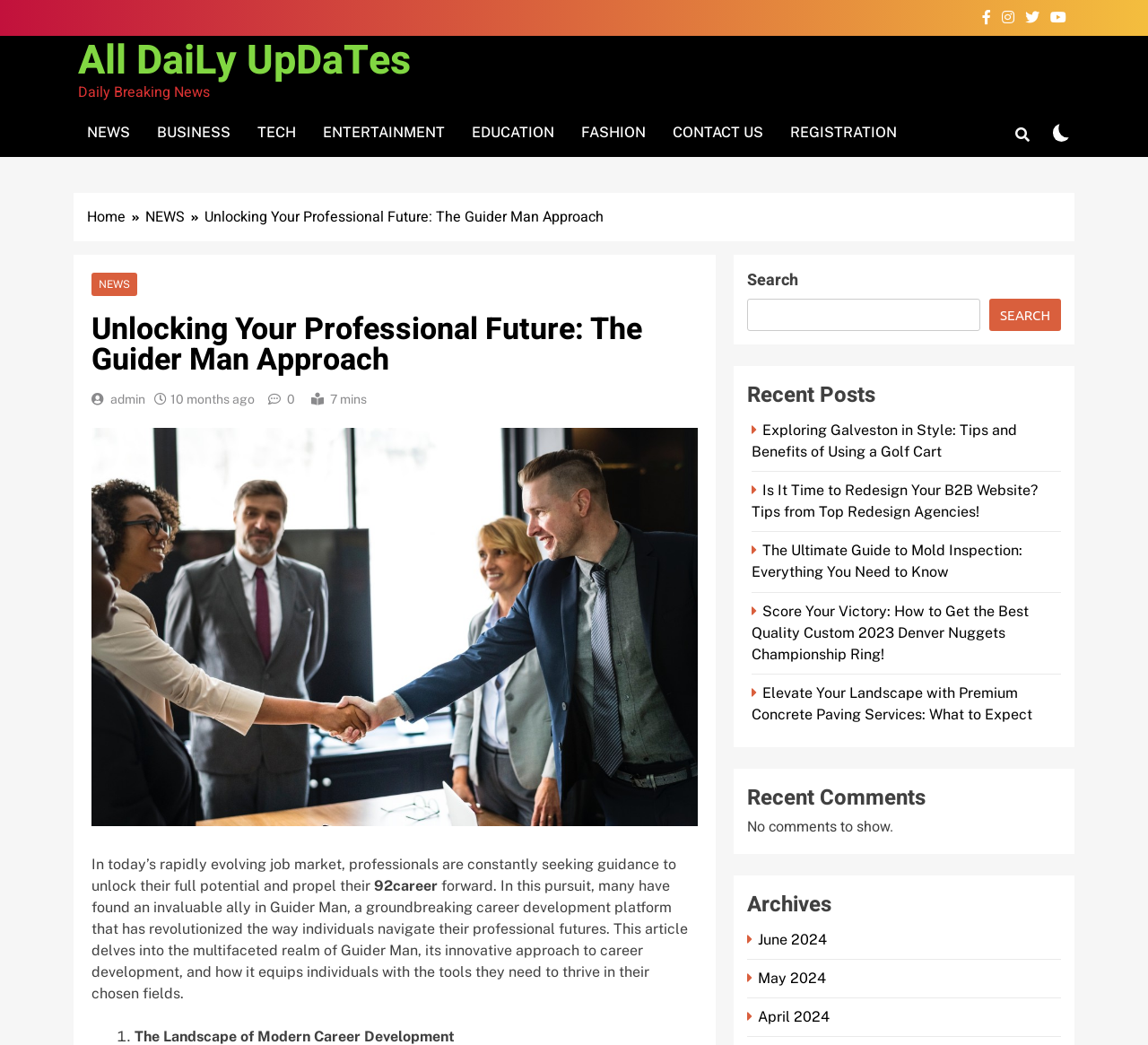Elaborate on the information and visuals displayed on the webpage.

This webpage appears to be a news or blog website with a focus on career development and professional growth. At the top of the page, there are four social media links represented by icons, followed by a series of navigation links including "NEWS", "BUSINESS", "TECH", "ENTERTAINMENT", "EDUCATION", "FASHION", "CONTACT US", and "REGISTRATION".

Below the navigation links, there is a breadcrumbs section with links to "Home" and "NEWS". The main content area is divided into several sections. The first section has a heading "Unlocking Your Professional Future: The Guider Man Approach" and a subheading that describes the Guider Man platform as a groundbreaking career development tool.

The next section features a search bar with a search button and a "Recent Posts" section that lists five article links with titles and brief descriptions. Each article link is accompanied by a small icon. Below the "Recent Posts" section, there is a "Recent Comments" section that currently shows no comments. Finally, there is an "Archives" section that lists links to past months, including June 2024, May 2024, and April 2024.

On the right side of the page, there is a section with a heading "Daily Breaking News" and a link to "All DaiLy UpDaTes". Below this section, there are several links to different news categories, including "NEWS", "BUSINESS", "TECH", "ENTERTAINMENT", "EDUCATION", and "FASHION". At the bottom of the page, there is a button with a checkbox next to it, likely used for newsletter subscriptions or other user preferences.